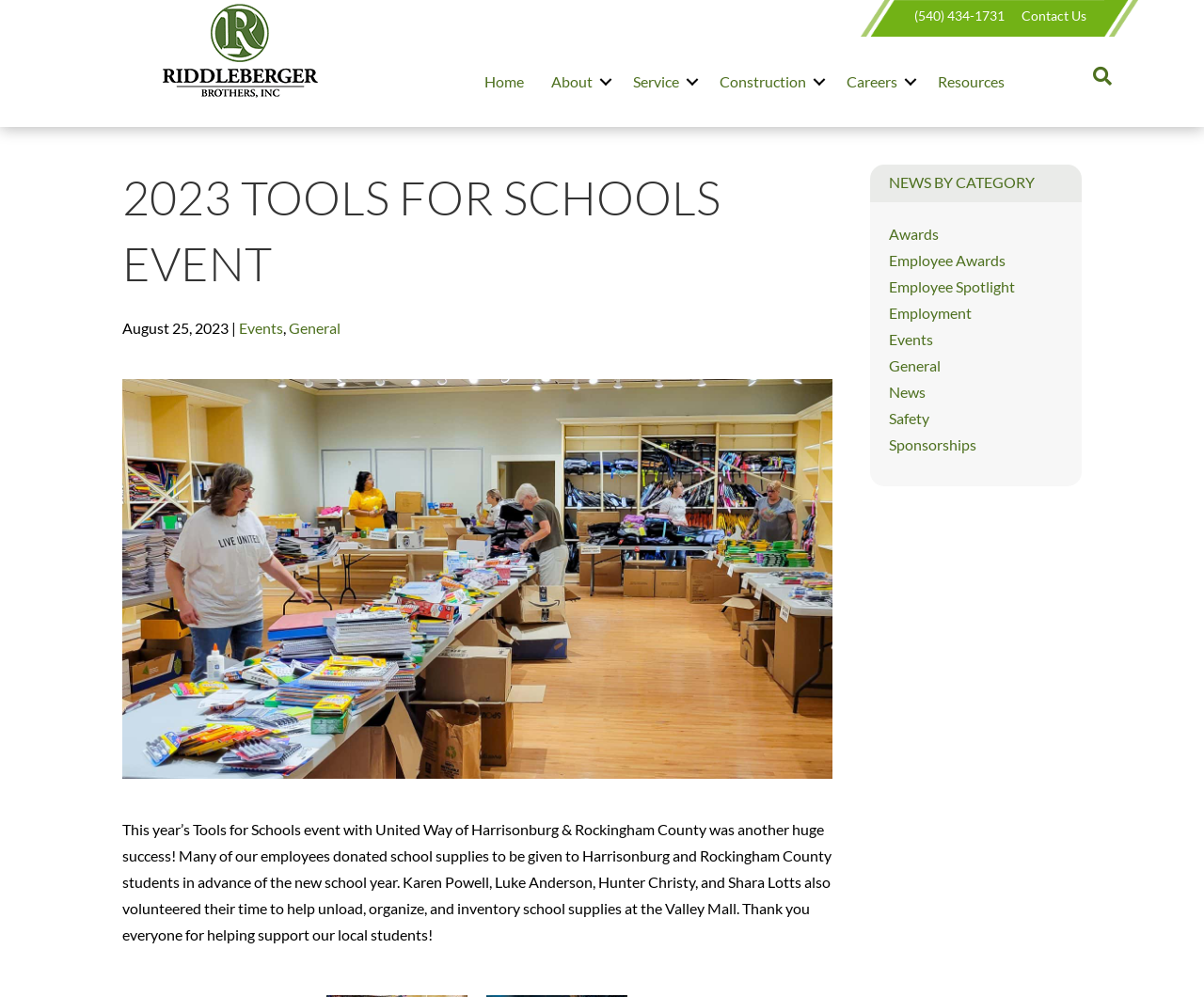Indicate the bounding box coordinates of the element that must be clicked to execute the instruction: "Go to Home page". The coordinates should be given as four float numbers between 0 and 1, i.e., [left, top, right, bottom].

[0.391, 0.056, 0.446, 0.108]